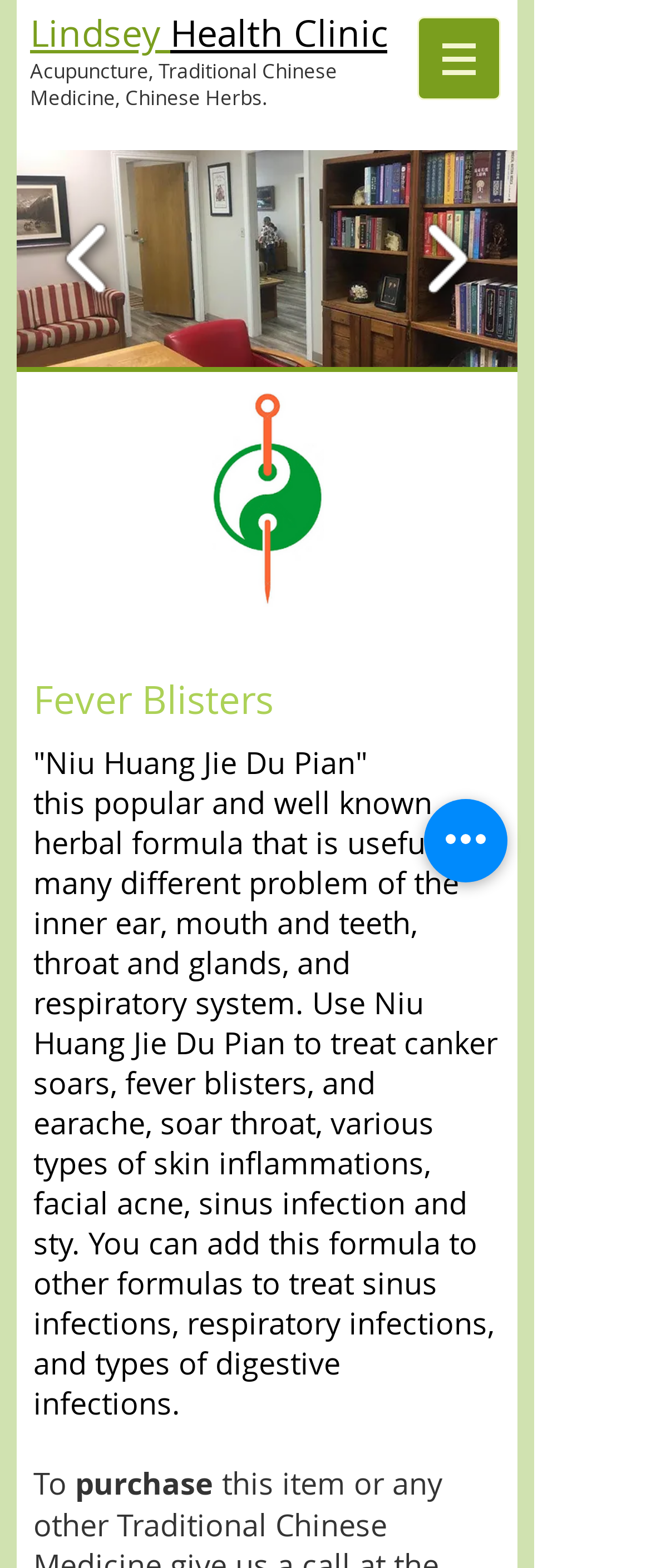What is the icon next to the 'Site' navigation?
Based on the visual details in the image, please answer the question thoroughly.

The icon next to the 'Site' navigation can be found by looking at the child elements of the navigation element, which includes an image element with a bounding box of [0.679, 0.028, 0.731, 0.046].